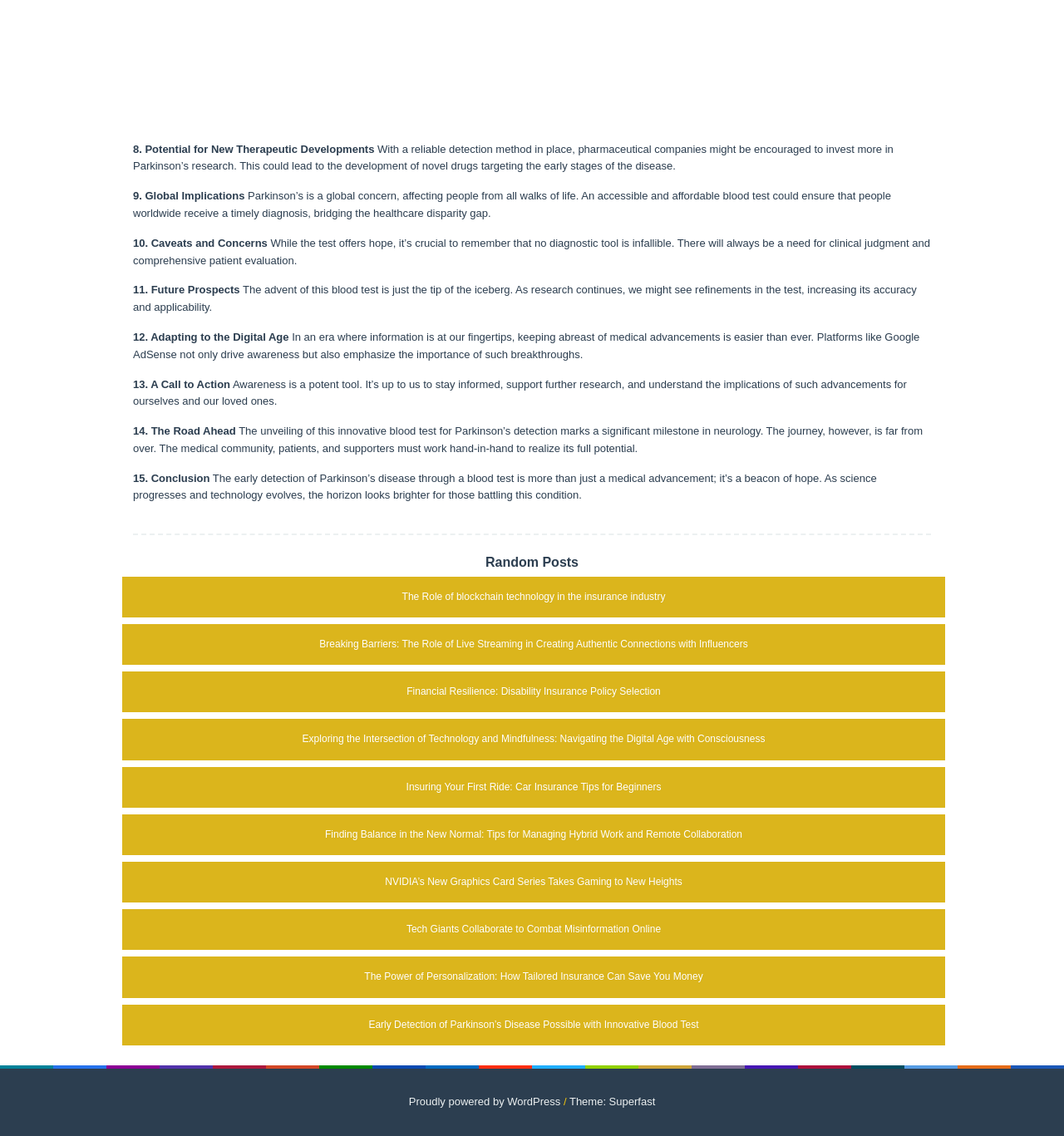Pinpoint the bounding box coordinates of the element you need to click to execute the following instruction: "Explore 'Financial Resilience: Disability Insurance Policy Selection'". The bounding box should be represented by four float numbers between 0 and 1, in the format [left, top, right, bottom].

[0.113, 0.603, 0.89, 0.614]